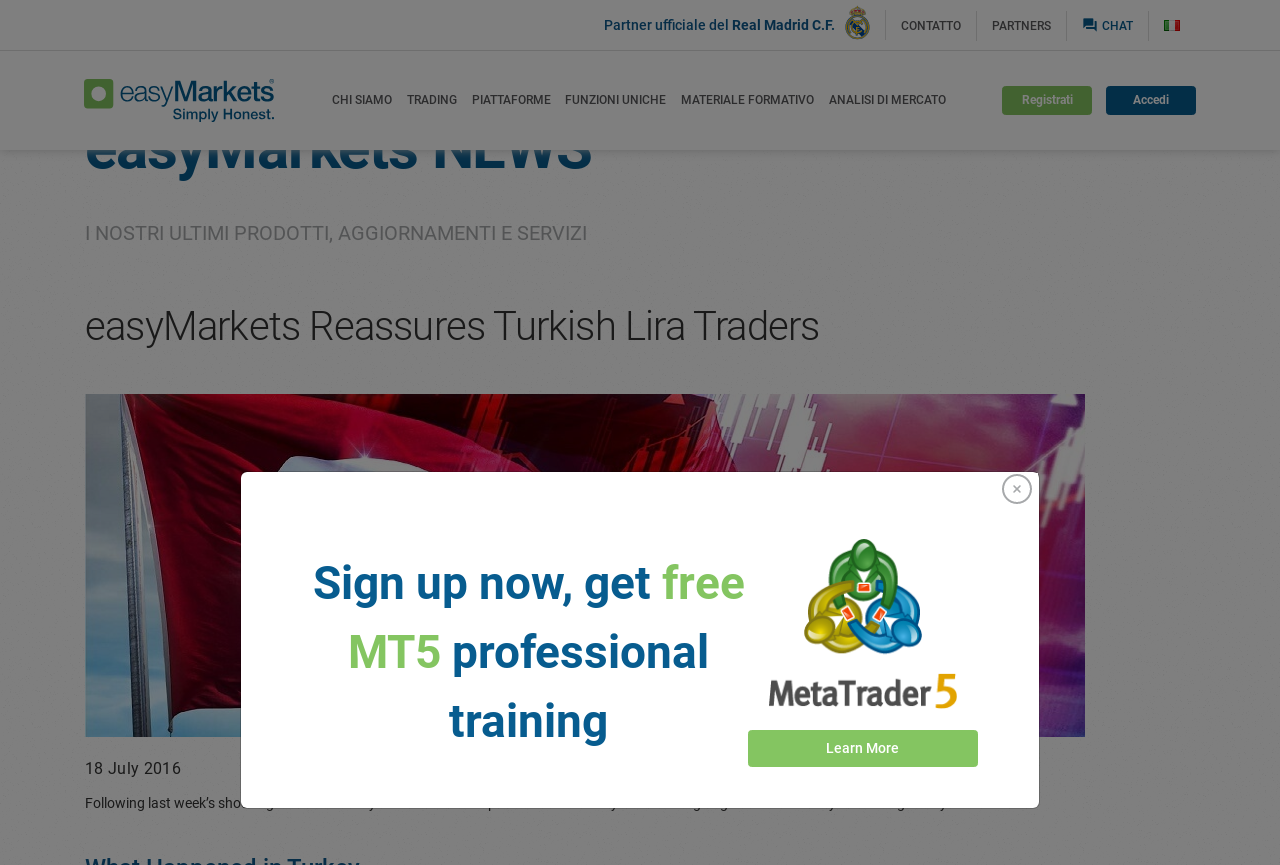What is the topic of the news article?
Using the information from the image, give a concise answer in one word or a short phrase.

Turkish Lira traders